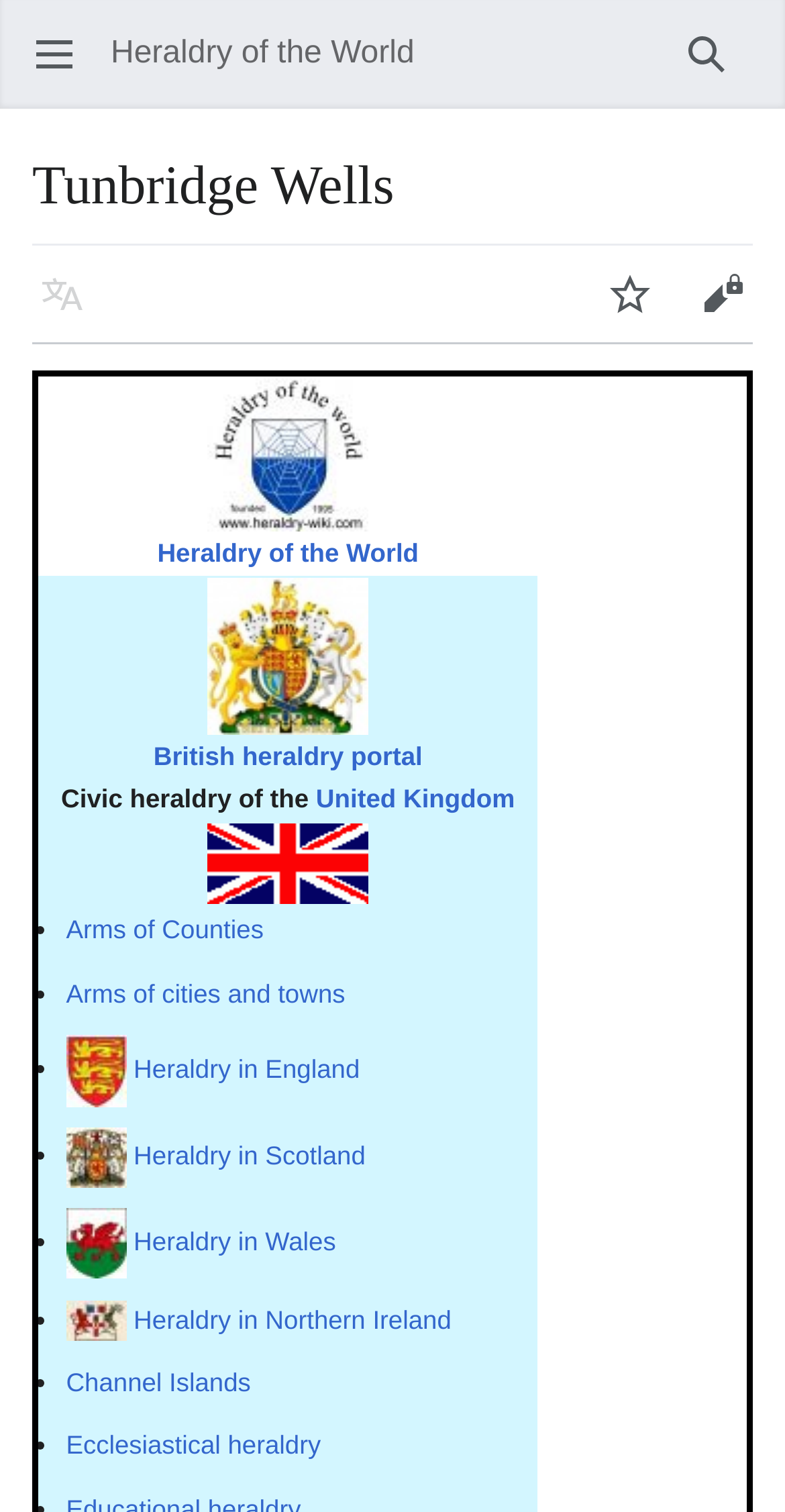Can you find the bounding box coordinates of the area I should click to execute the following instruction: "Search"?

[0.841, 0.005, 0.959, 0.067]